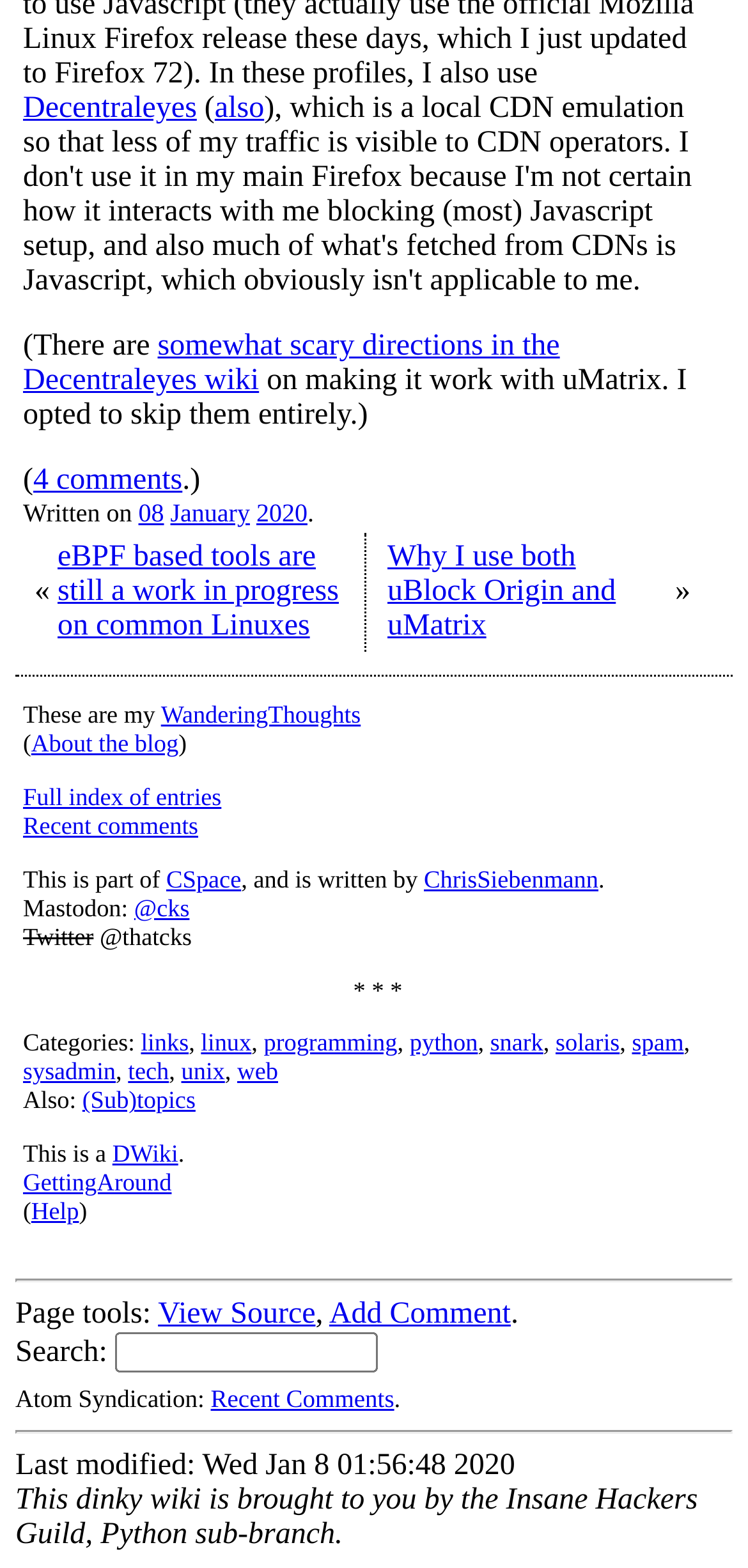Determine the bounding box coordinates of the target area to click to execute the following instruction: "search for something."

[0.154, 0.85, 0.505, 0.876]